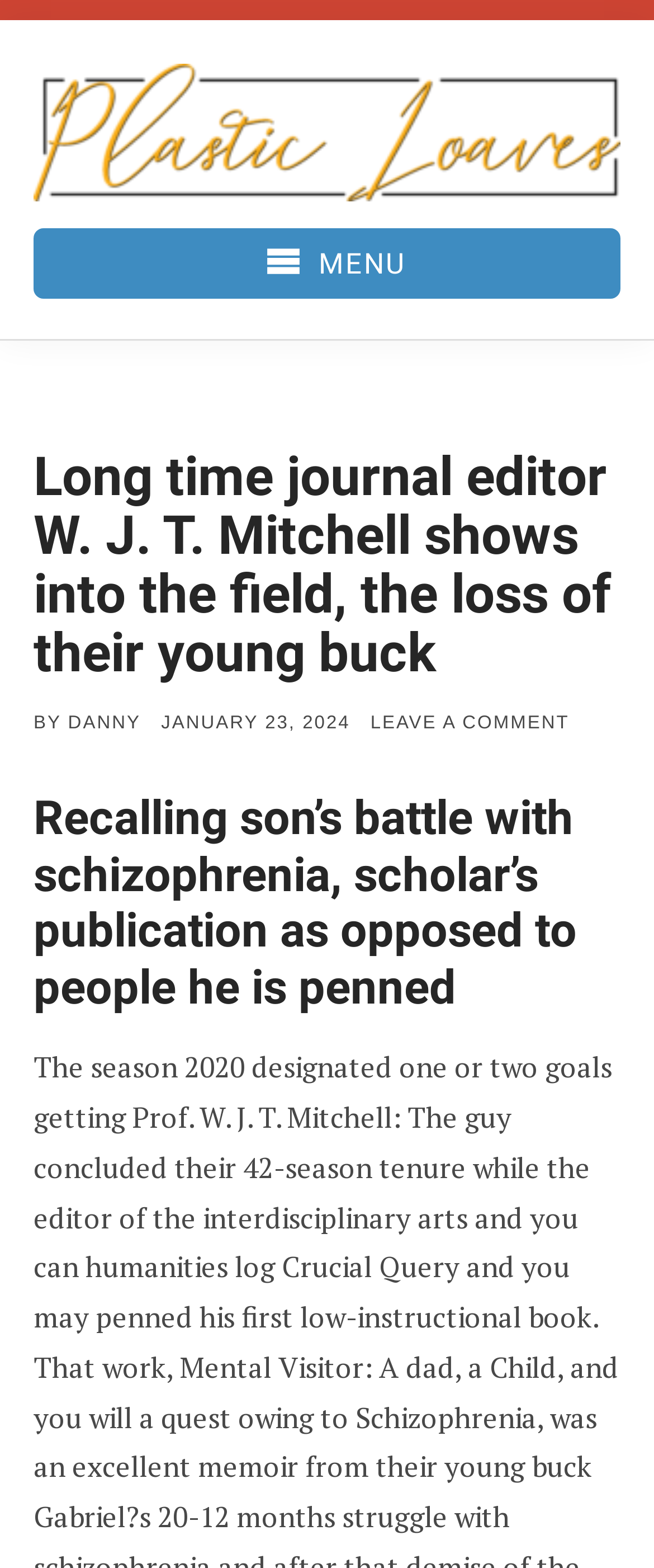Give the bounding box coordinates for this UI element: "alt="plasticloaves.com Plastic Loaves logo"". The coordinates should be four float numbers between 0 and 1, arranged as [left, top, right, bottom].

[0.051, 0.041, 0.949, 0.128]